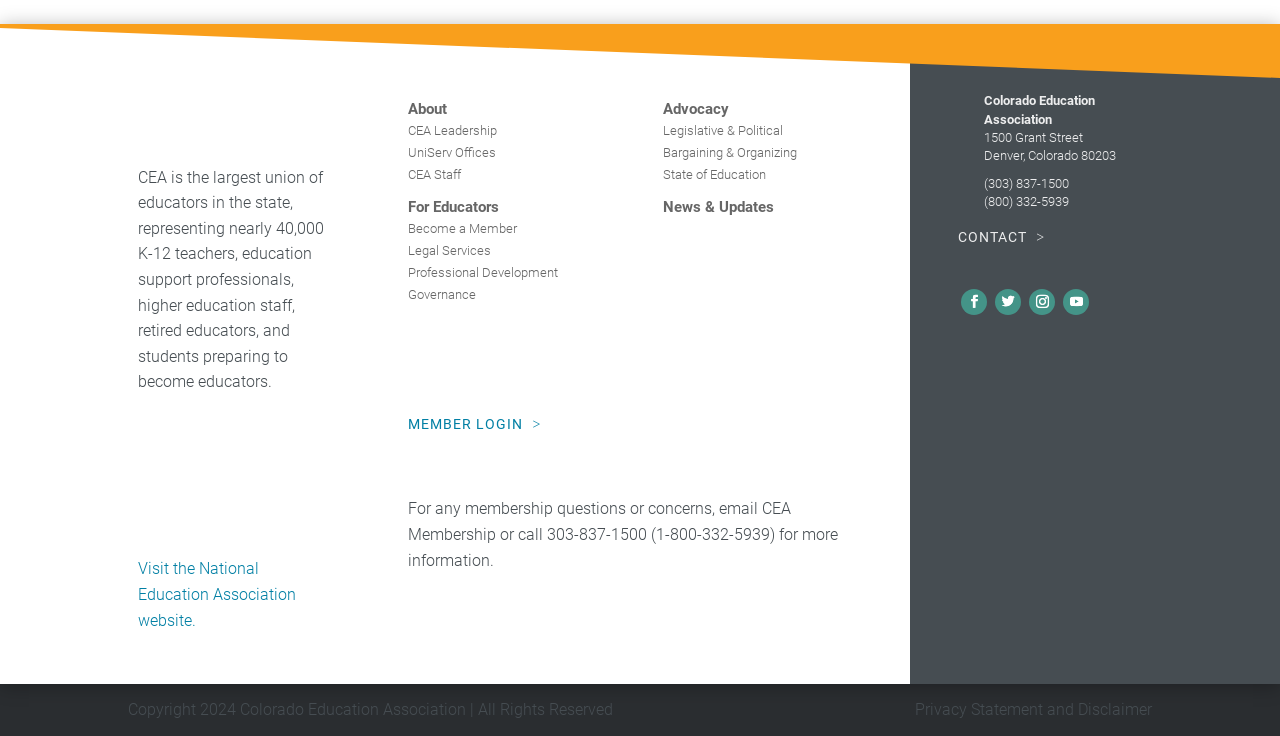Extract the bounding box coordinates for the described element: "Professional Development". The coordinates should be represented as four float numbers between 0 and 1: [left, top, right, bottom].

[0.319, 0.362, 0.436, 0.392]